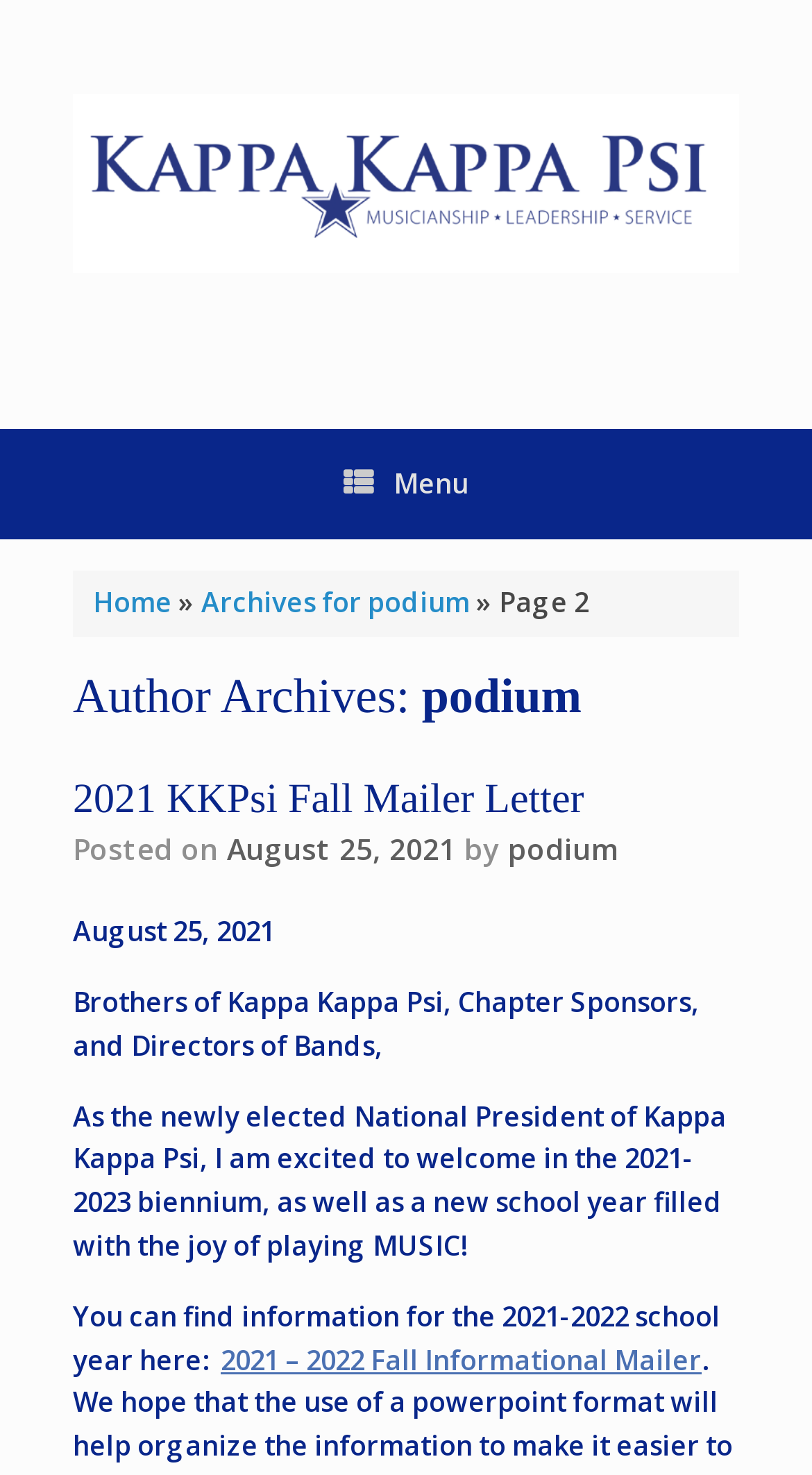Identify the bounding box coordinates for the element that needs to be clicked to fulfill this instruction: "Click the Kappa Kappa Psi Logo". Provide the coordinates in the format of four float numbers between 0 and 1: [left, top, right, bottom].

[0.09, 0.064, 0.91, 0.185]